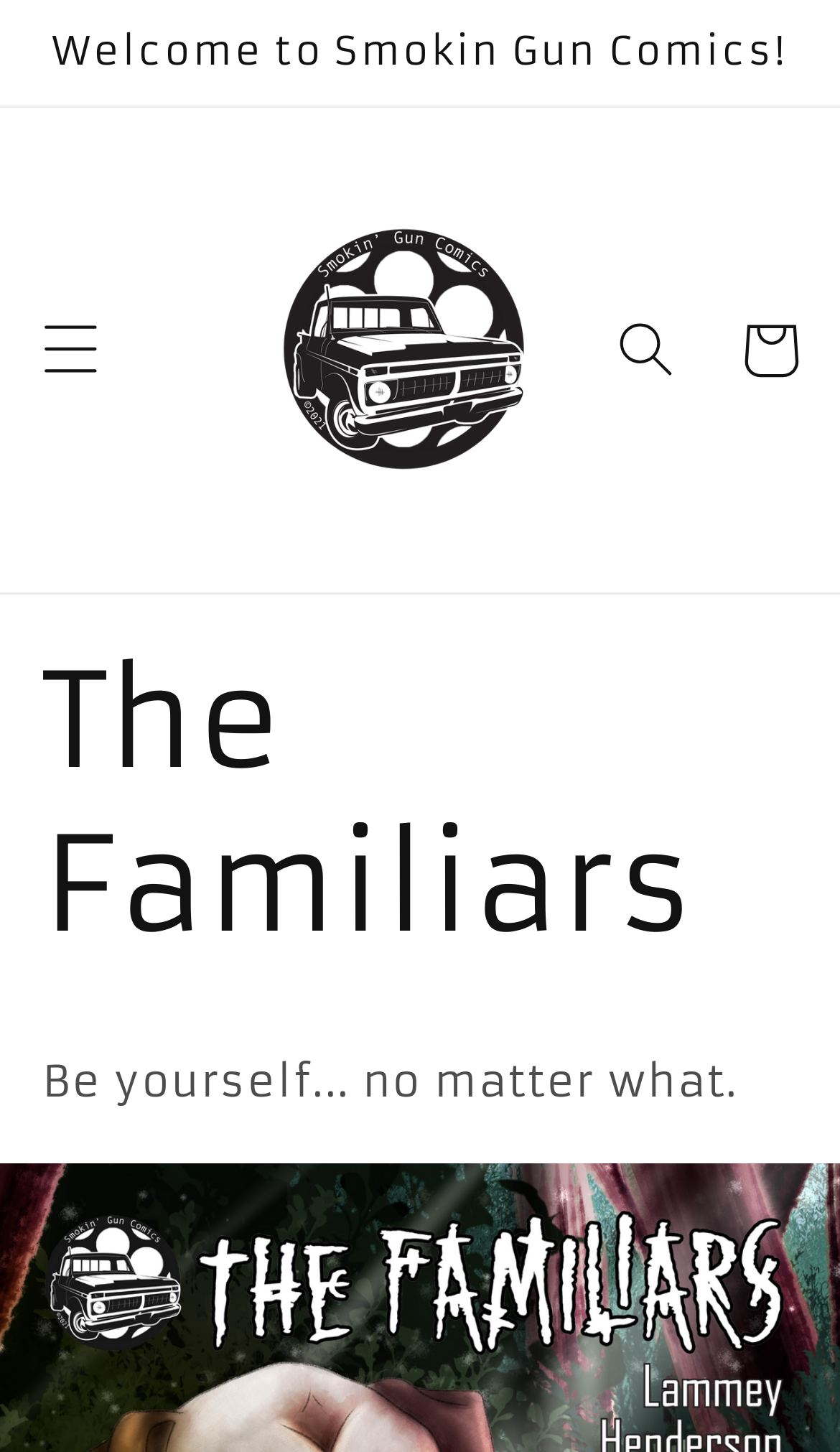Explain the webpage in detail, including its primary components.

The webpage is titled "The Familiars – Smokin Gun Comics" and has a prominent announcement region at the top, taking up about 7% of the screen's height. Within this region, there is a static text element that reads "Welcome to Smokin Gun Comics!" positioned near the top-left corner of the screen.

To the right of the announcement region, there is a menu button labeled "Menu" that is not expanded by default. Below the menu button, there is a link to "Smokin Gun Comics" accompanied by an image with the same name, positioned roughly in the top-third of the screen.

On the top-right side of the screen, there is a search button that, when clicked, will open a dialog box. Next to the search button, there is a link to "Cart". 

The main content of the webpage is headed by a title "The Familiars" in a large font, positioned roughly in the middle of the screen. Below the title, there is a static text element that reads "Be yourself... no matter what.", taking up about 23% of the screen's width and positioned near the bottom-left corner of the screen.